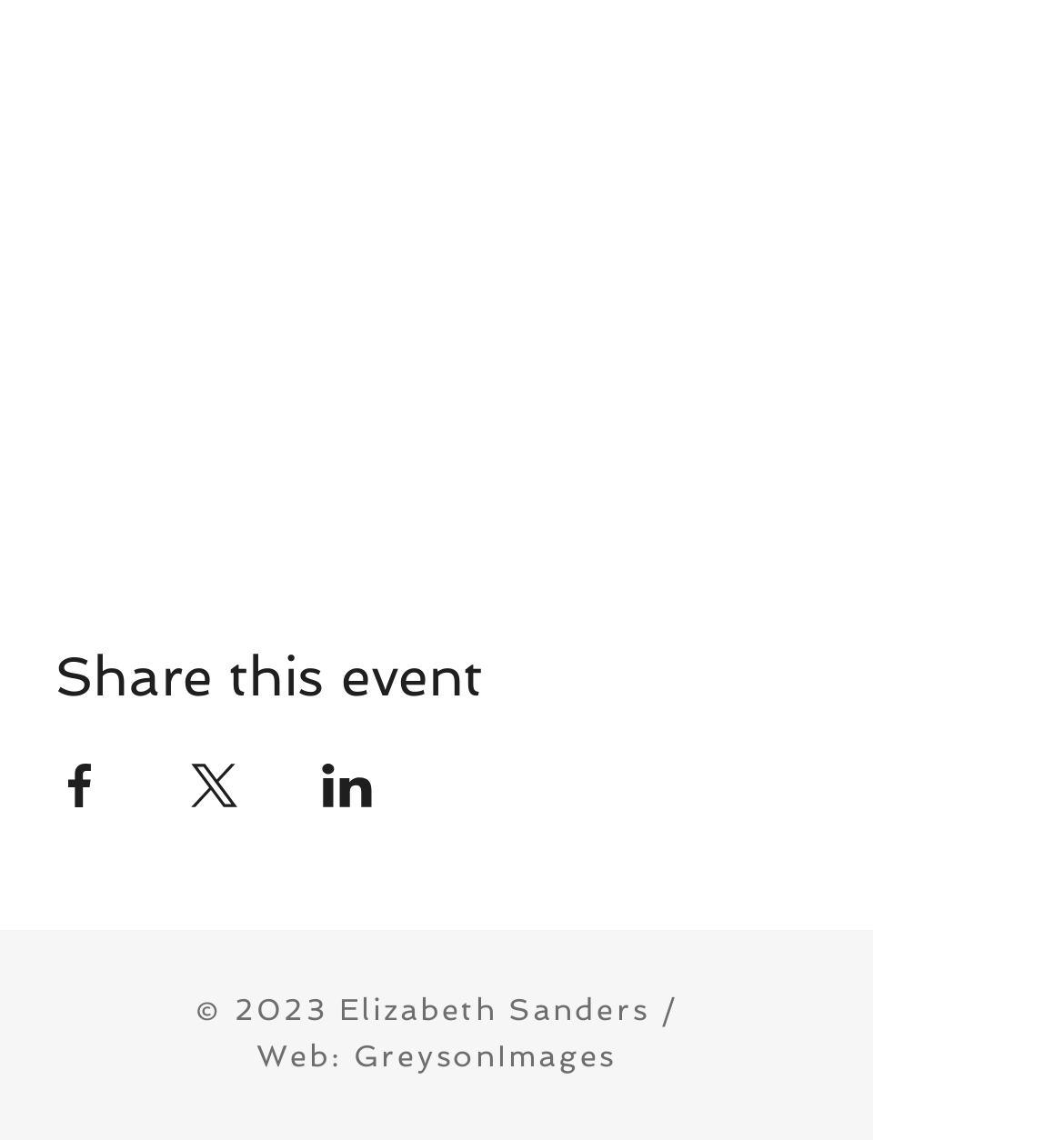Specify the bounding box coordinates (top-left x, top-left y, bottom-right x, bottom-right y) of the UI element in the screenshot that matches this description: alt="Event location map"

[0.0, 0.045, 0.821, 0.475]